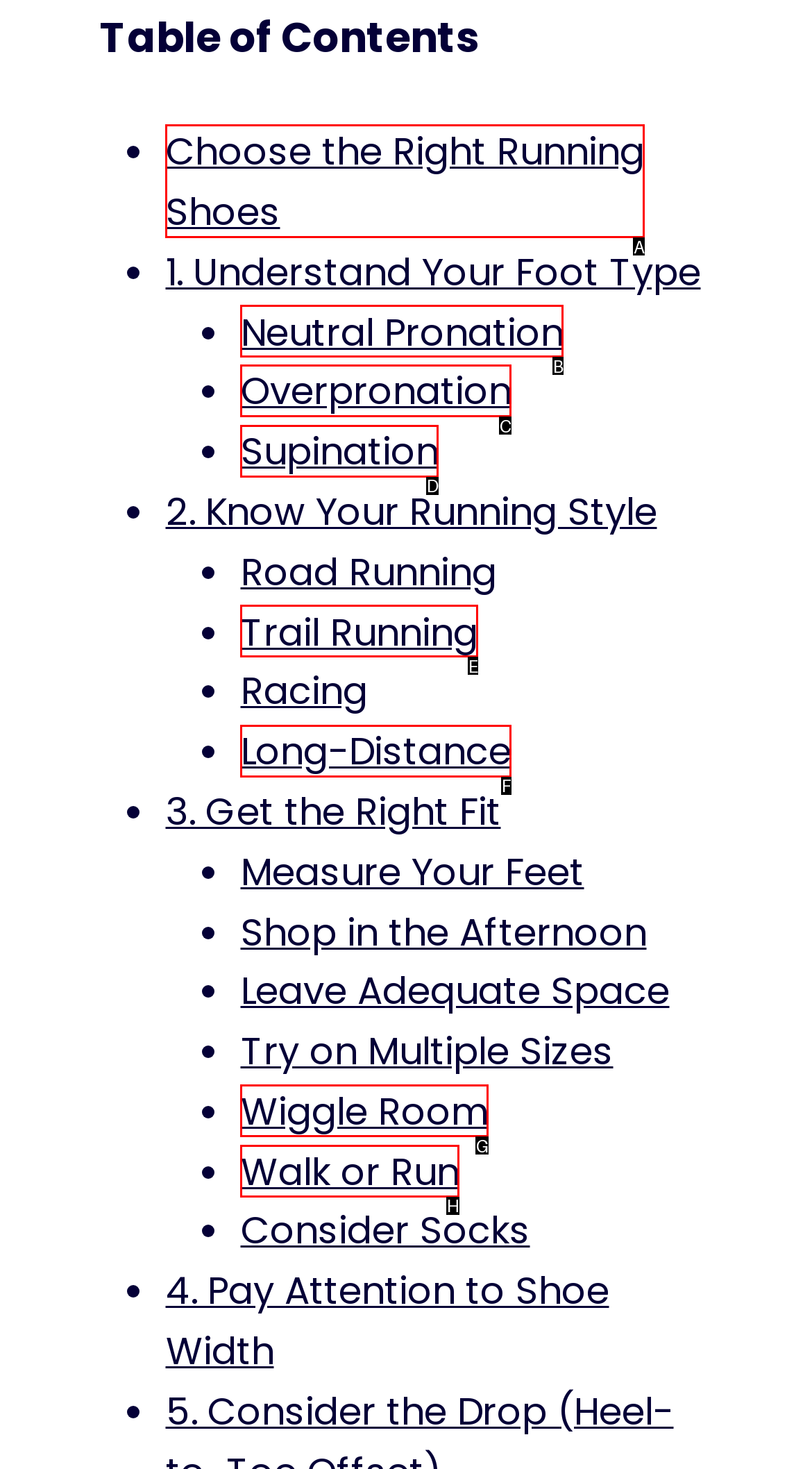Identify the appropriate lettered option to execute the following task: Click on 'Choose the Right Running Shoes'
Respond with the letter of the selected choice.

A